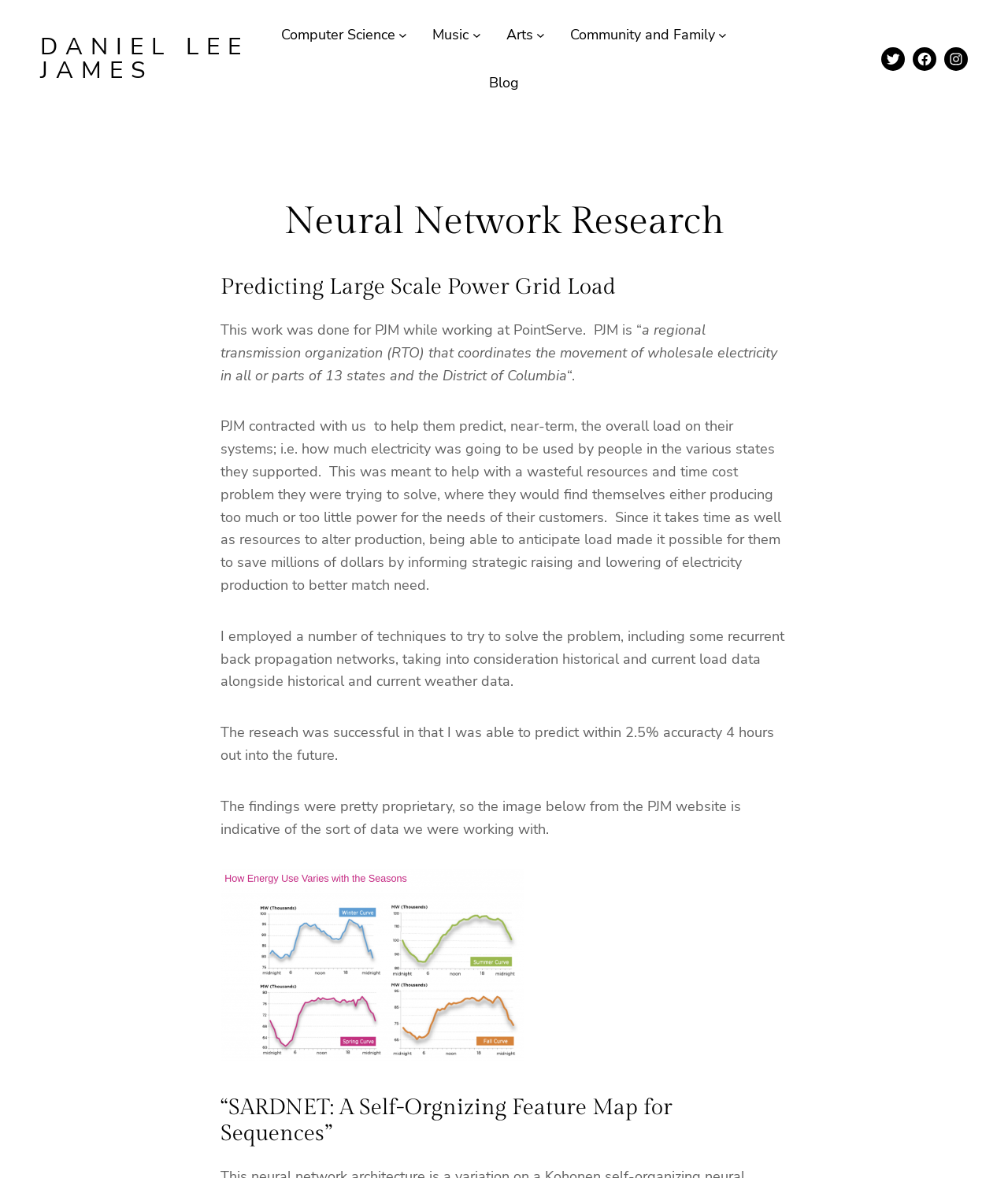Could you find the bounding box coordinates of the clickable area to complete this instruction: "Click on the 'Blog' link"?

[0.485, 0.061, 0.515, 0.08]